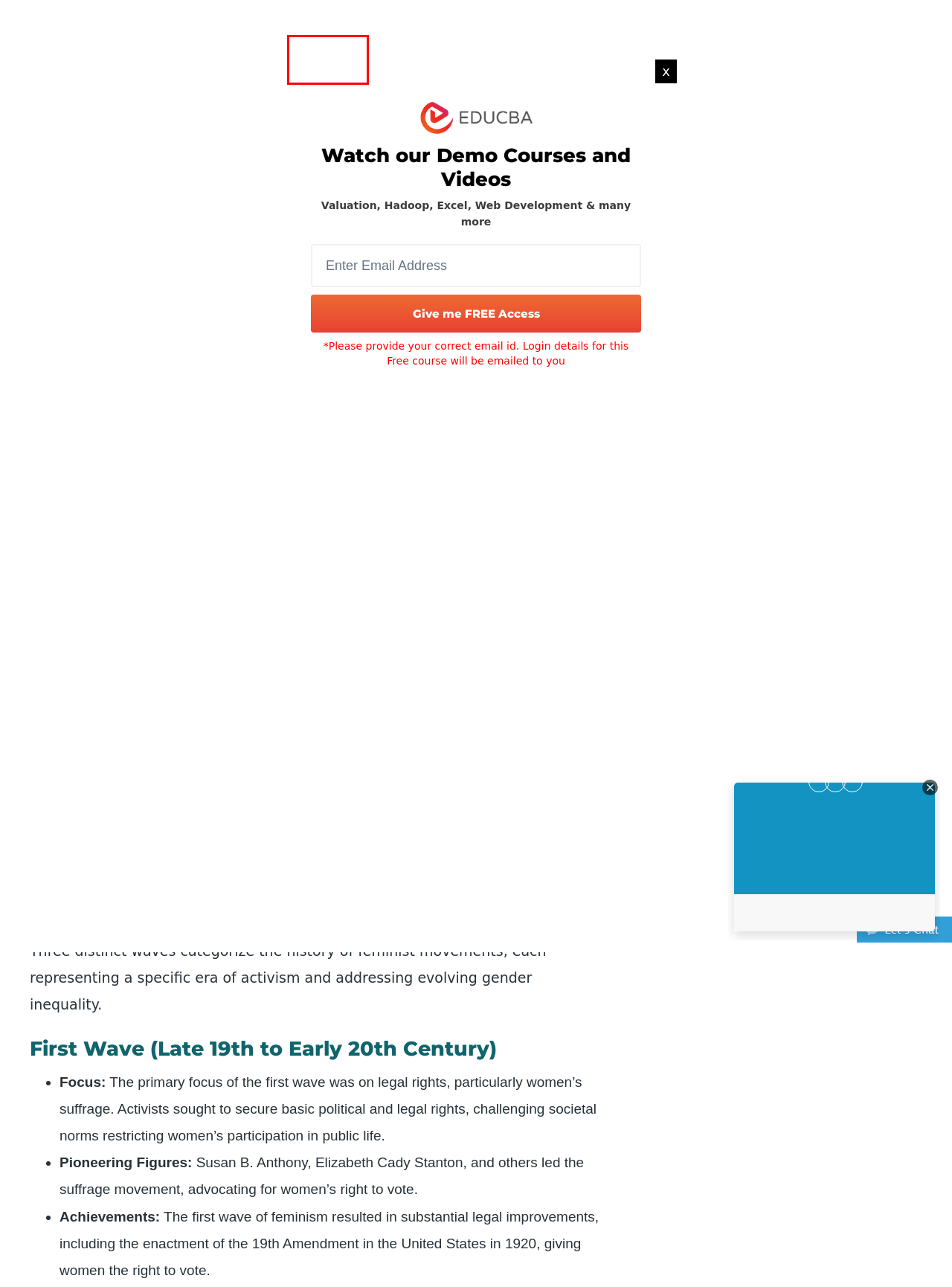Review the webpage screenshot provided, noting the red bounding box around a UI element. Choose the description that best matches the new webpage after clicking the element within the bounding box. The following are the options:
A. Explore - EDUCBA
B. Ravi Rathore, Author at EDUCBA
C. All in One Bundle - Best Courses and Certification
D. Financial Analyst Course (250+ Training Courses, Online Certification)
E. Free Education (Powerful Blogs) and Library | eduCBA
F. SkillUP 101@FREE - EDUCBA
G. 1000+ Blogs on Travel, Entertainment, Essays, and 15 more topics
H. EDUCBA | Best Online Training & Video Courses Certification

A